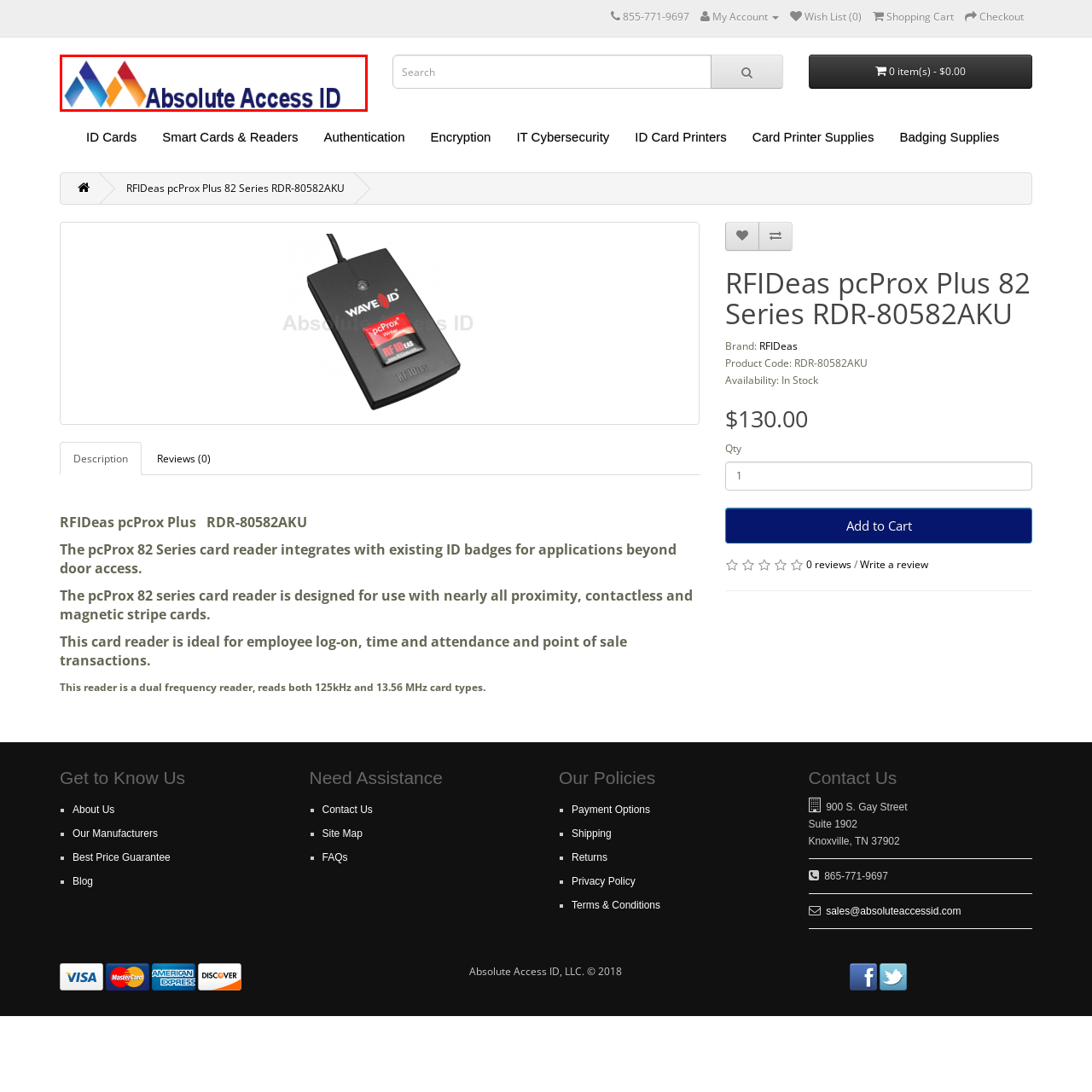Thoroughly describe the contents of the picture within the red frame.

The image features the logo of "Absolute Access ID," a company specializing in identity management and access control solutions. The logo design incorporates a modern and vibrant aesthetic, characterized by the use of blue, orange, and red colors, forming stylized geometric shapes that convey innovation and security. The brand name is prominently displayed in a bold, professional font, underscoring the company's commitment to provide reliable access solutions. This visual identity reflects Absolute Access ID's focus on technology and customer service in the realm of ID card systems and related products.